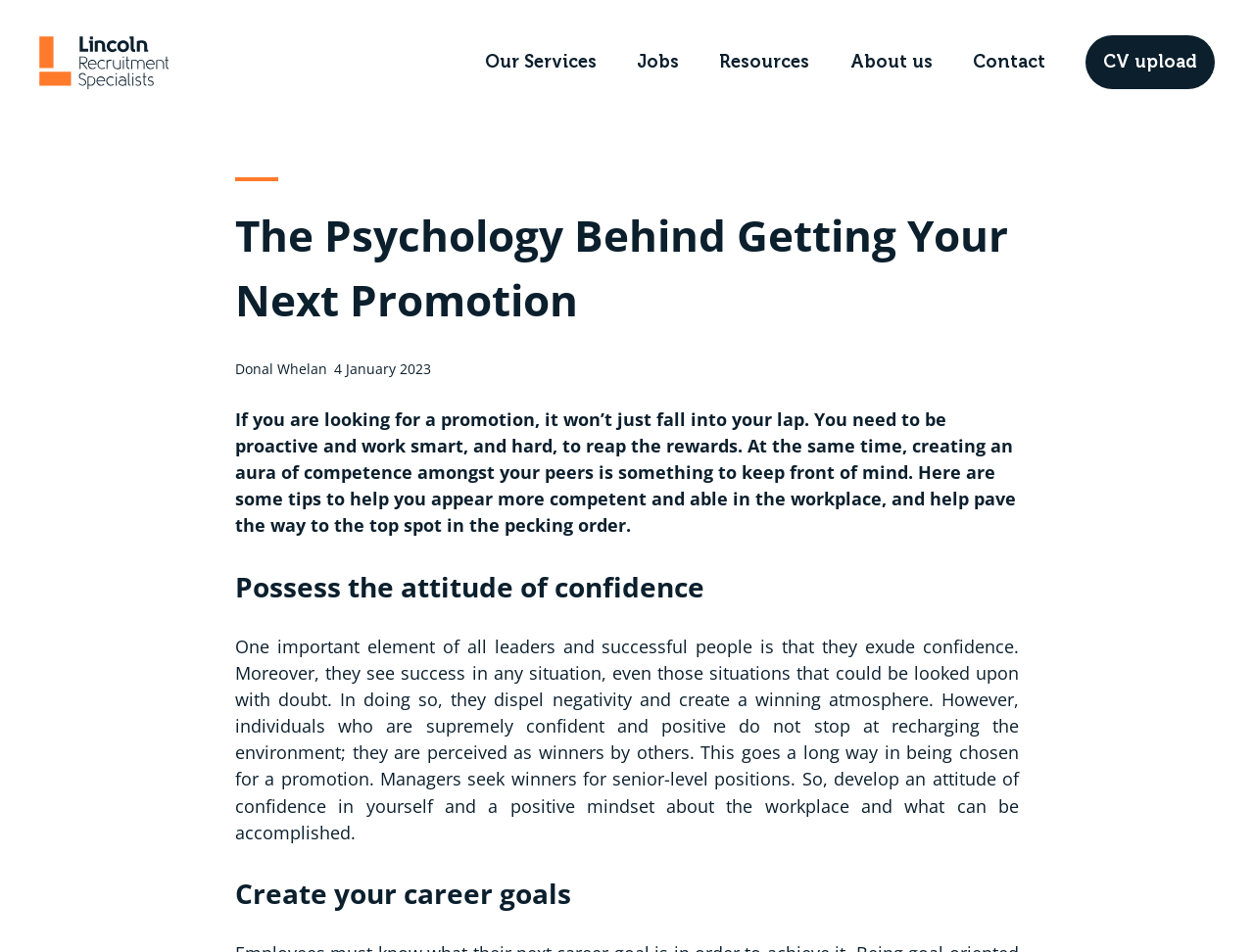Please determine the bounding box coordinates for the UI element described here. Use the format (top-left x, top-left y, bottom-right x, bottom-right y) with values bounded between 0 and 1: About us

[0.664, 0.037, 0.758, 0.094]